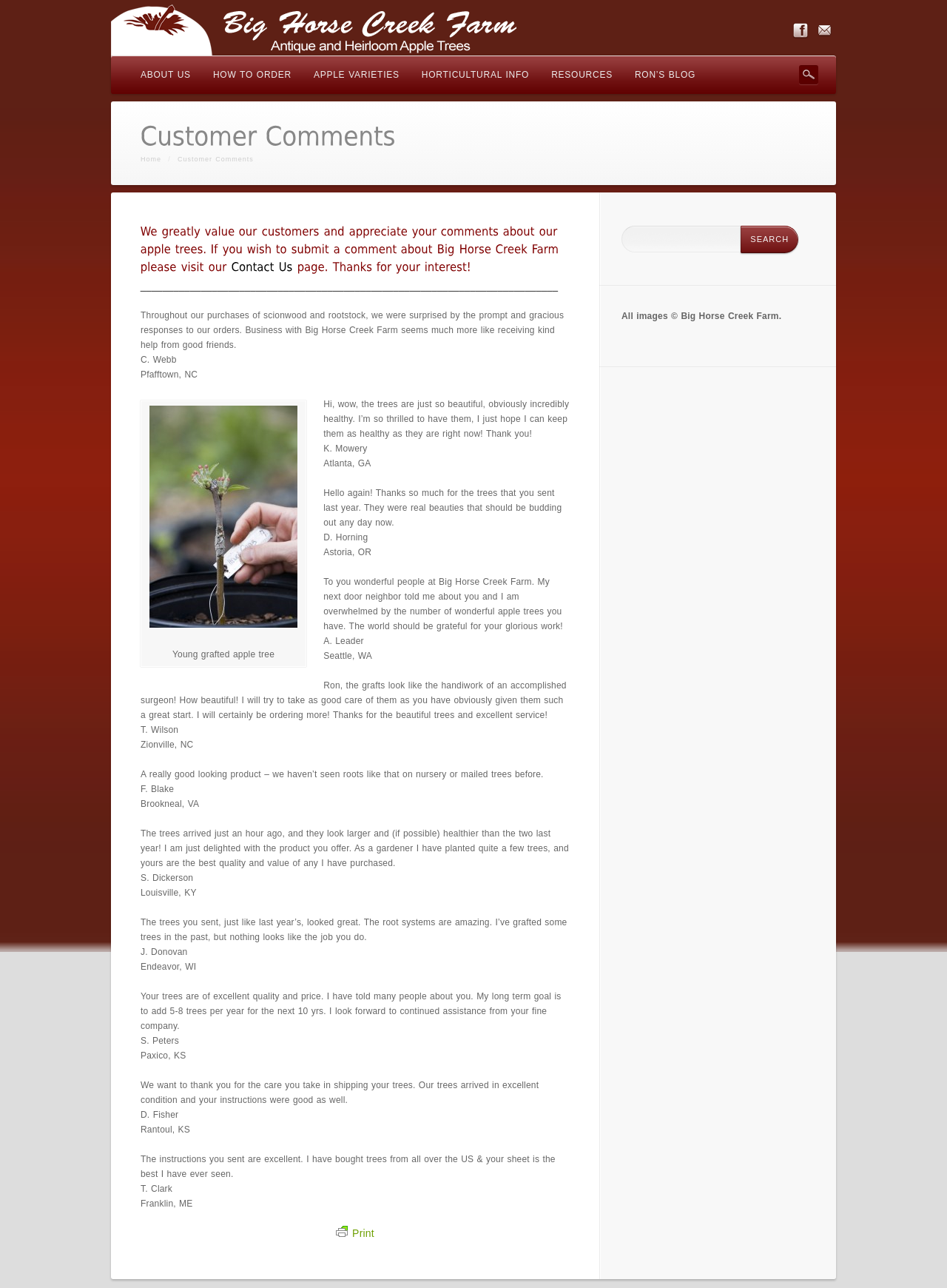Use a single word or phrase to answer the question:
What type of trees are being discussed?

Apple trees